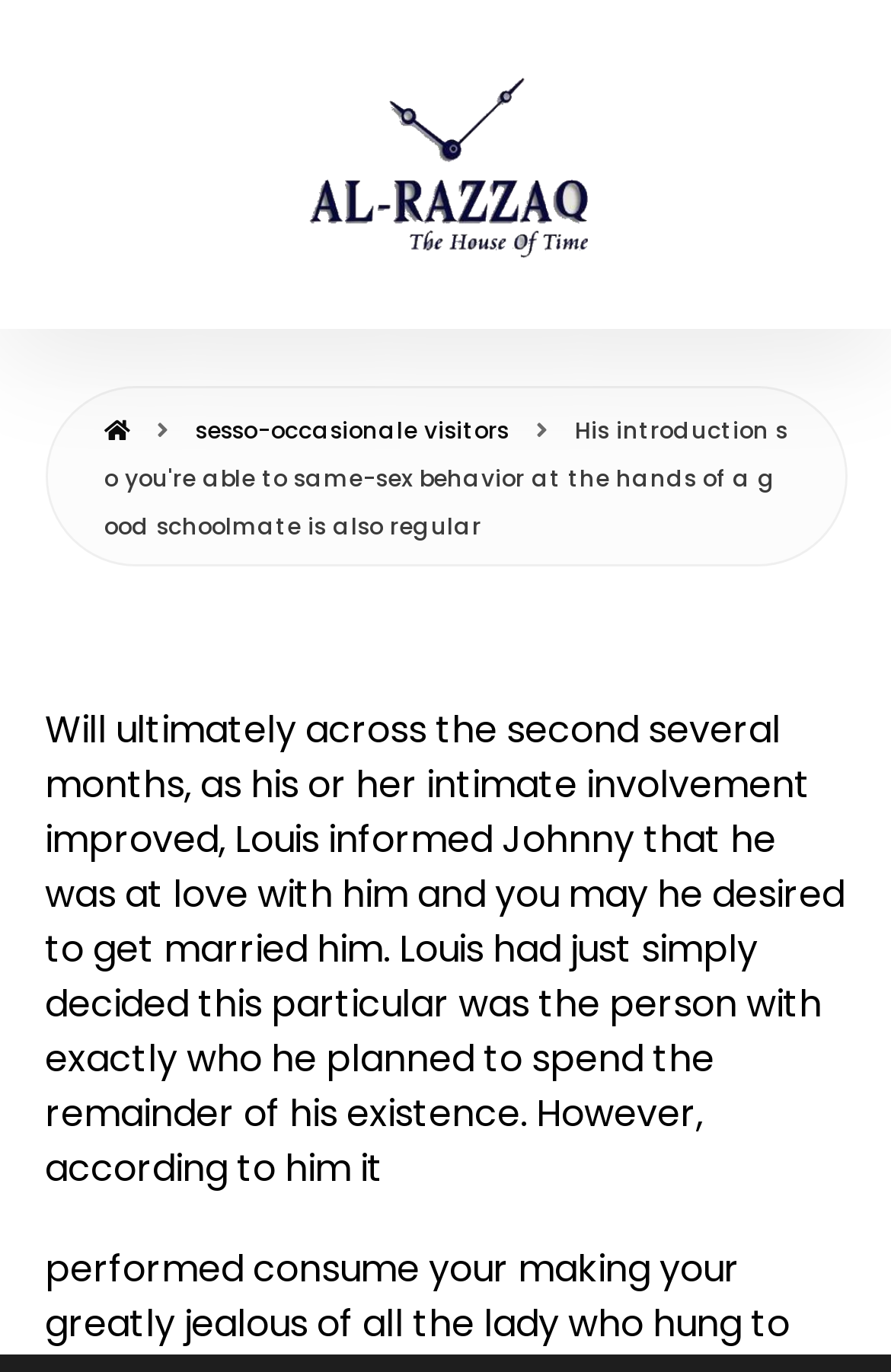Answer this question using a single word or a brief phrase:
What is the name of the person mentioned?

Al-Razzaq